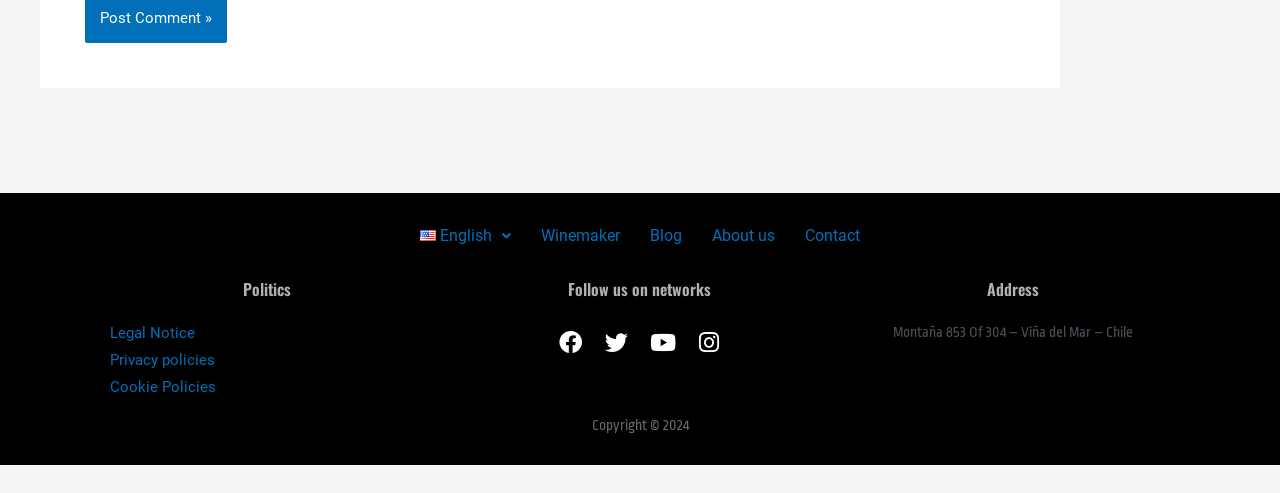Please indicate the bounding box coordinates of the element's region to be clicked to achieve the instruction: "Read the blog". Provide the coordinates as four float numbers between 0 and 1, i.e., [left, top, right, bottom].

[0.496, 0.432, 0.545, 0.525]